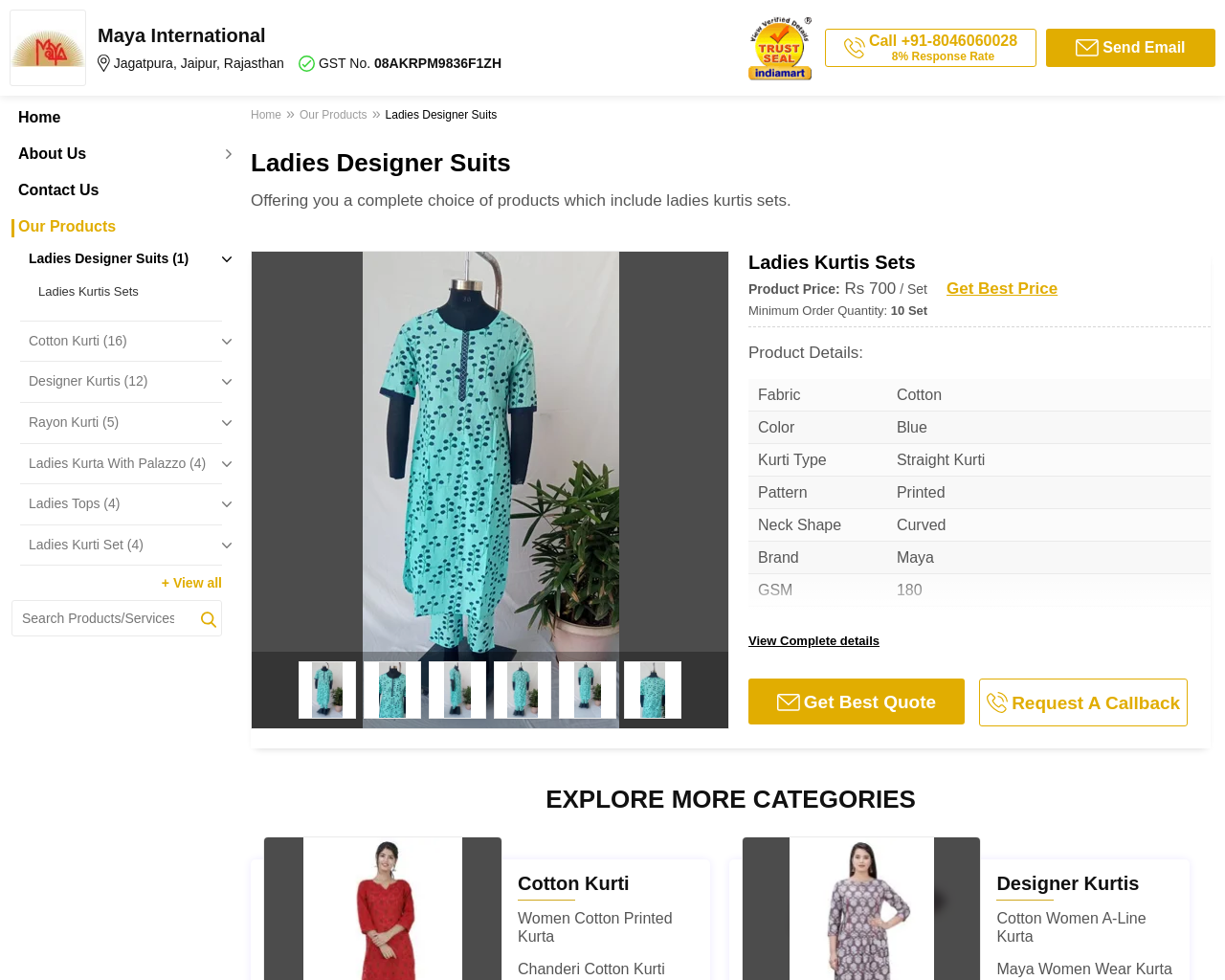Please find the bounding box coordinates of the element that must be clicked to perform the given instruction: "Search for products or services". The coordinates should be four float numbers from 0 to 1, i.e., [left, top, right, bottom].

[0.009, 0.613, 0.181, 0.65]